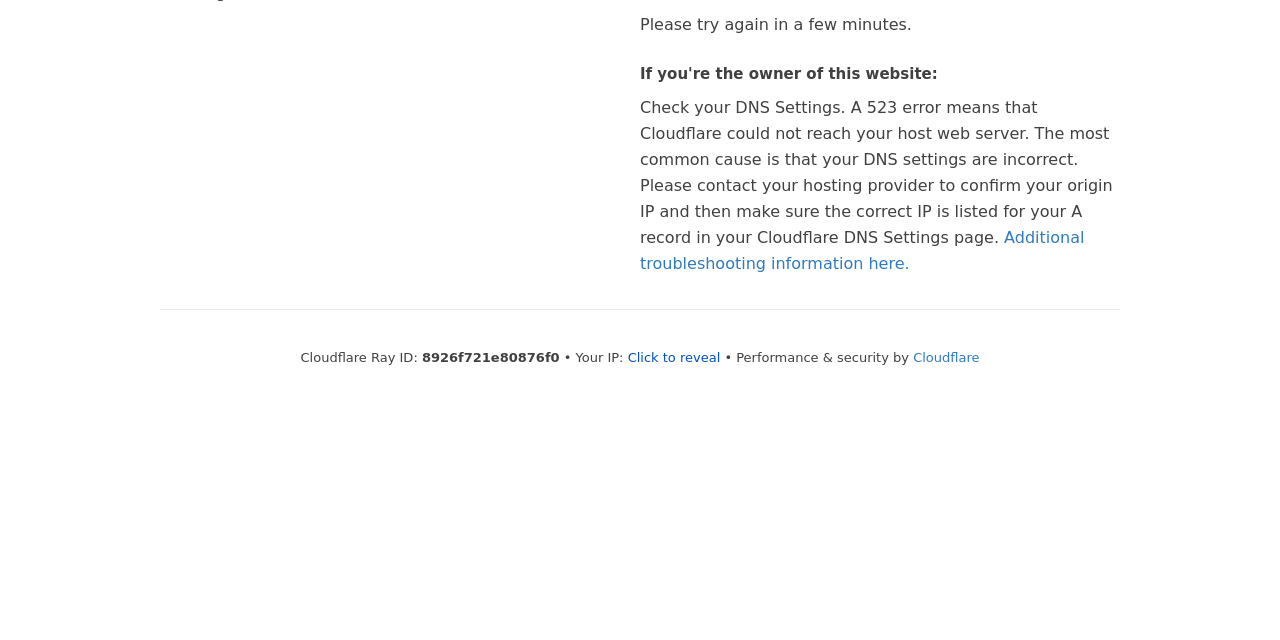Highlight the bounding box of the UI element that corresponds to this description: "Cloudflare".

[0.713, 0.546, 0.765, 0.57]